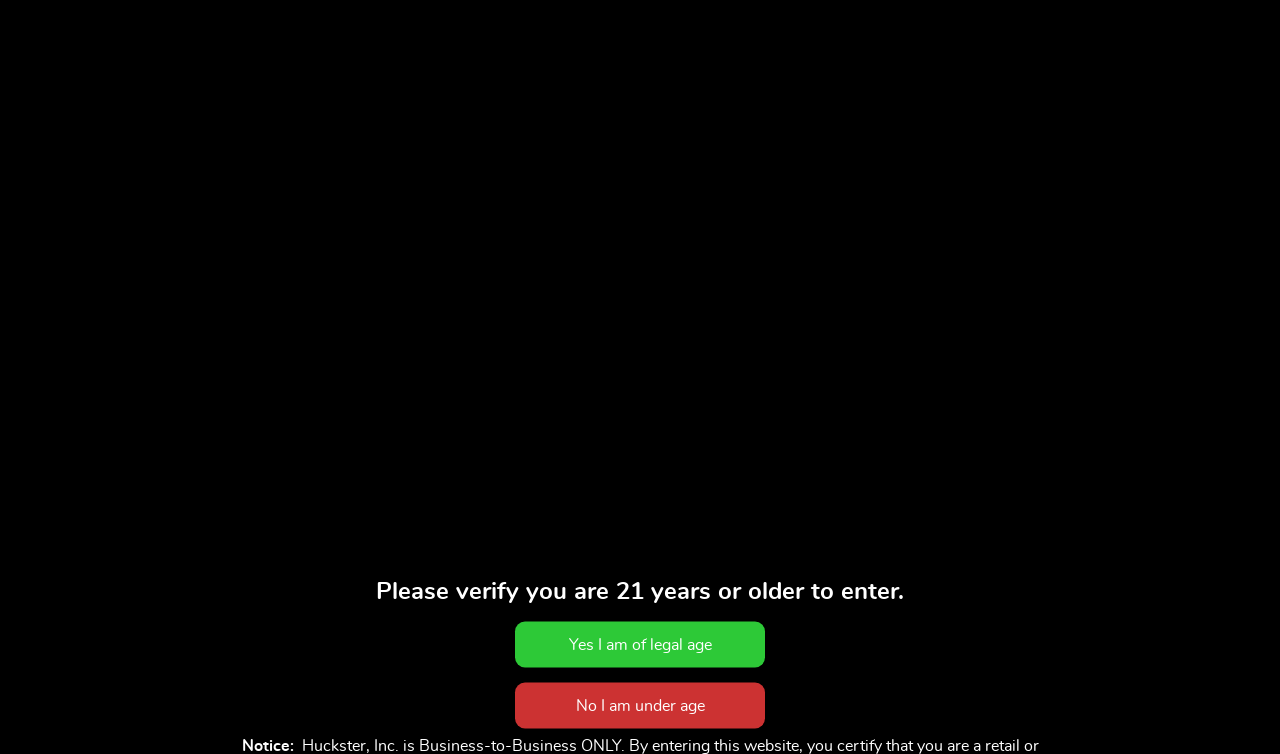What is the warning message on the webpage?
Based on the screenshot, provide a one-word or short-phrase response.

WARNING: This product contains nicotine.